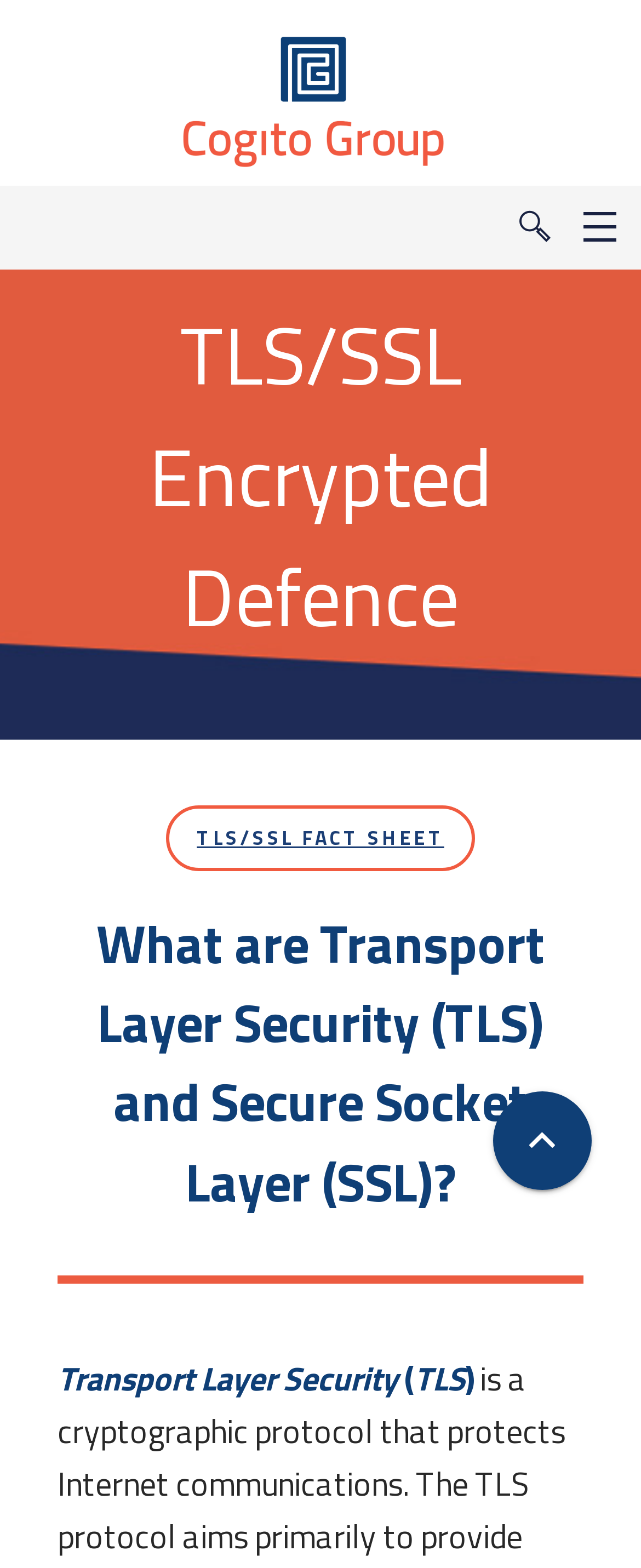Give a one-word or one-phrase response to the question:
What is the purpose of the image on the webpage?

Decoration or illustration